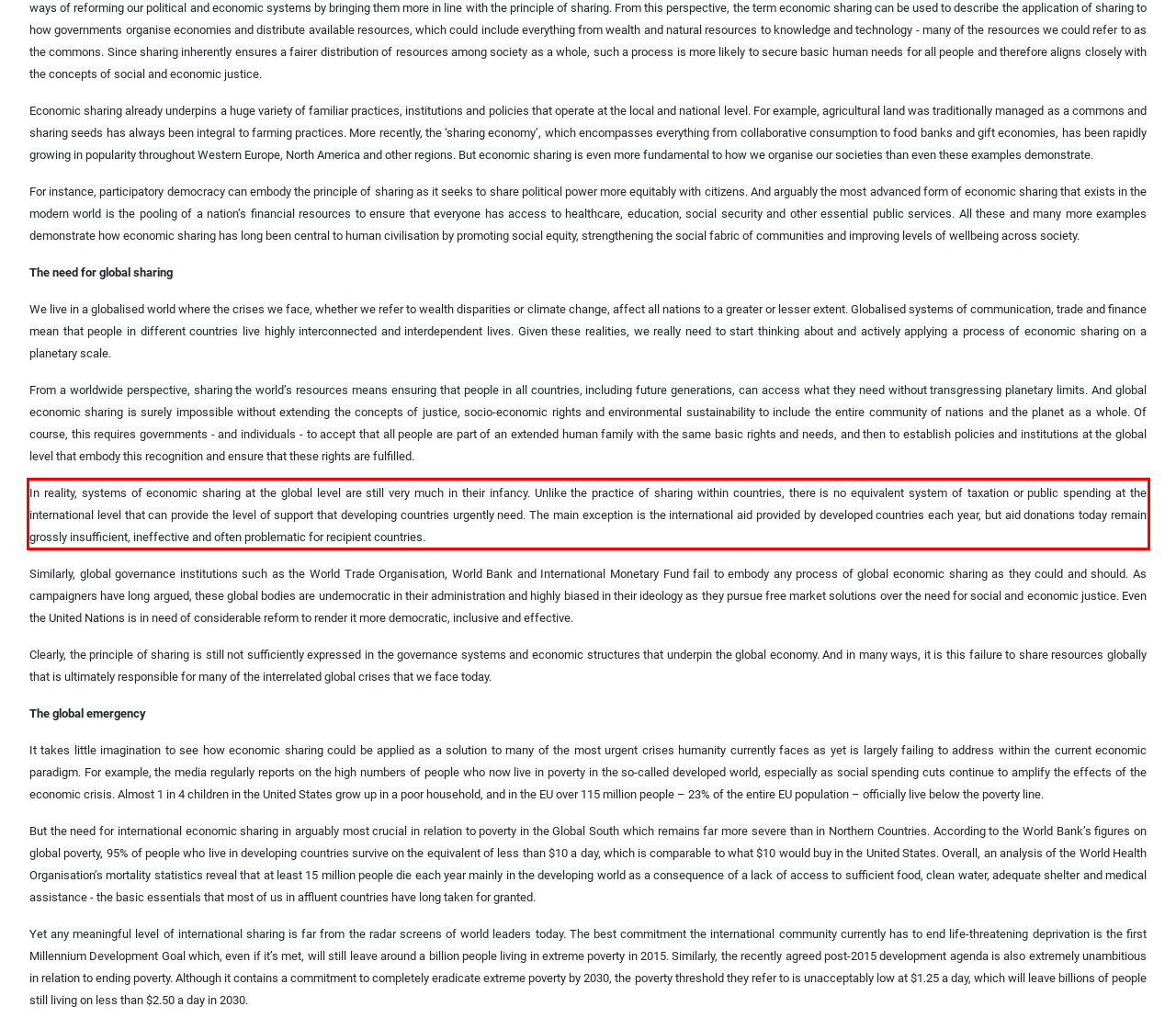By examining the provided screenshot of a webpage, recognize the text within the red bounding box and generate its text content.

In reality, systems of economic sharing at the global level are still very much in their infancy. Unlike the practice of sharing within countries, there is no equivalent system of taxation or public spending at the international level that can provide the level of support that developing countries urgently need. The main exception is the international aid provided by developed countries each year, but aid donations today remain grossly insufficient, ineffective and often problematic for recipient countries.